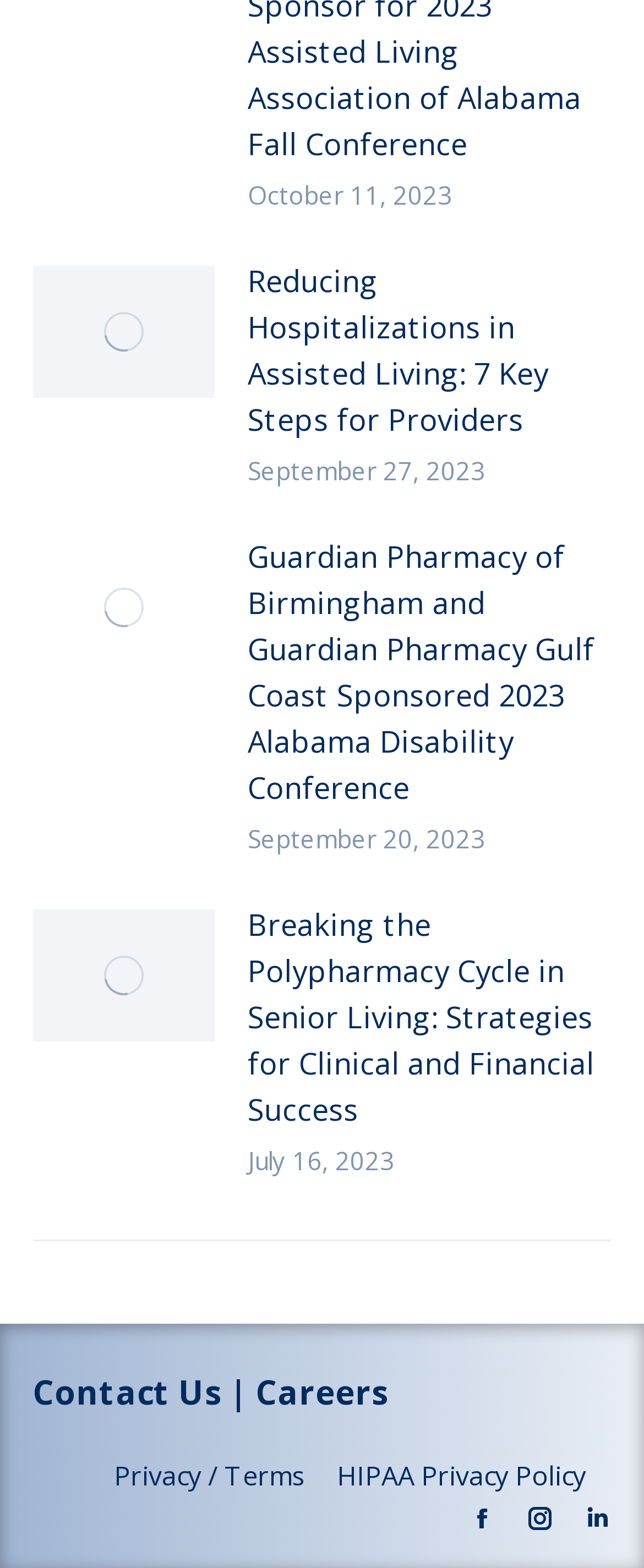Please determine the bounding box coordinates for the UI element described here. Use the format (top-left x, top-left y, bottom-right x, bottom-right y) with values bounded between 0 and 1: Careers

[0.397, 0.873, 0.603, 0.902]